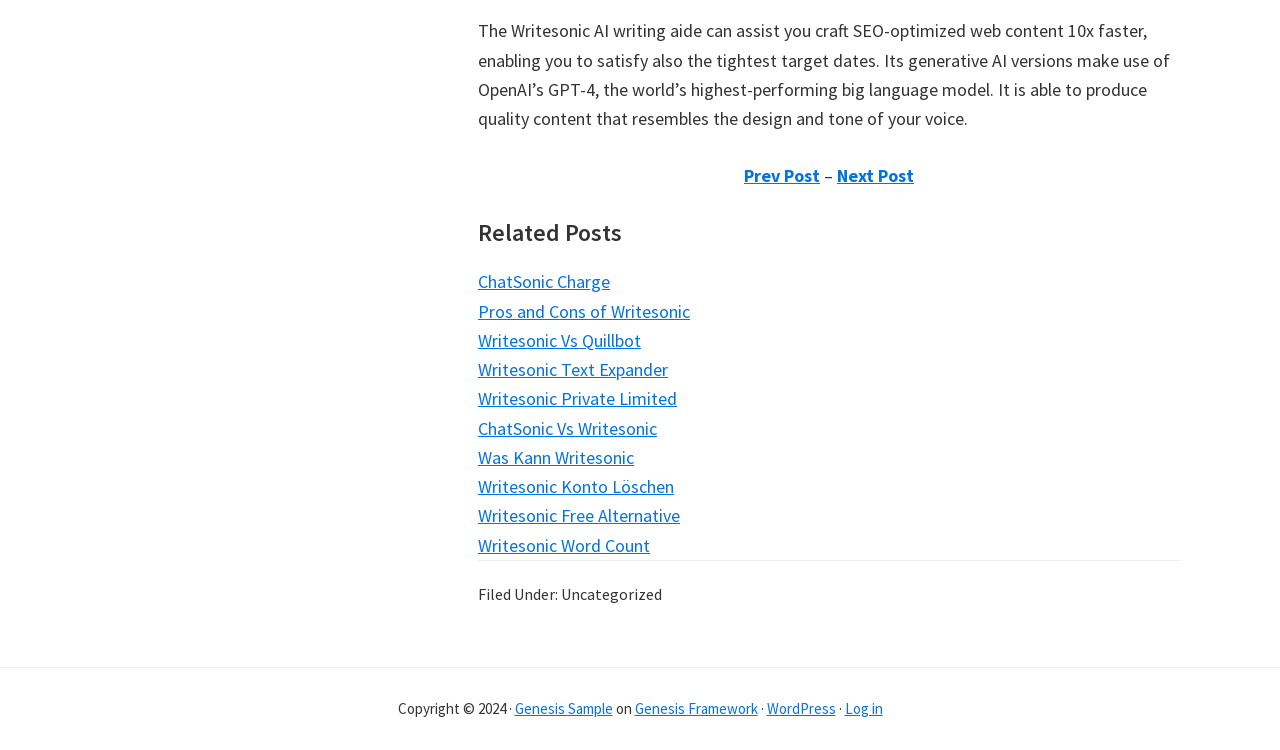What is the purpose of Writesonic AI? Based on the screenshot, please respond with a single word or phrase.

SEO-optimized web content